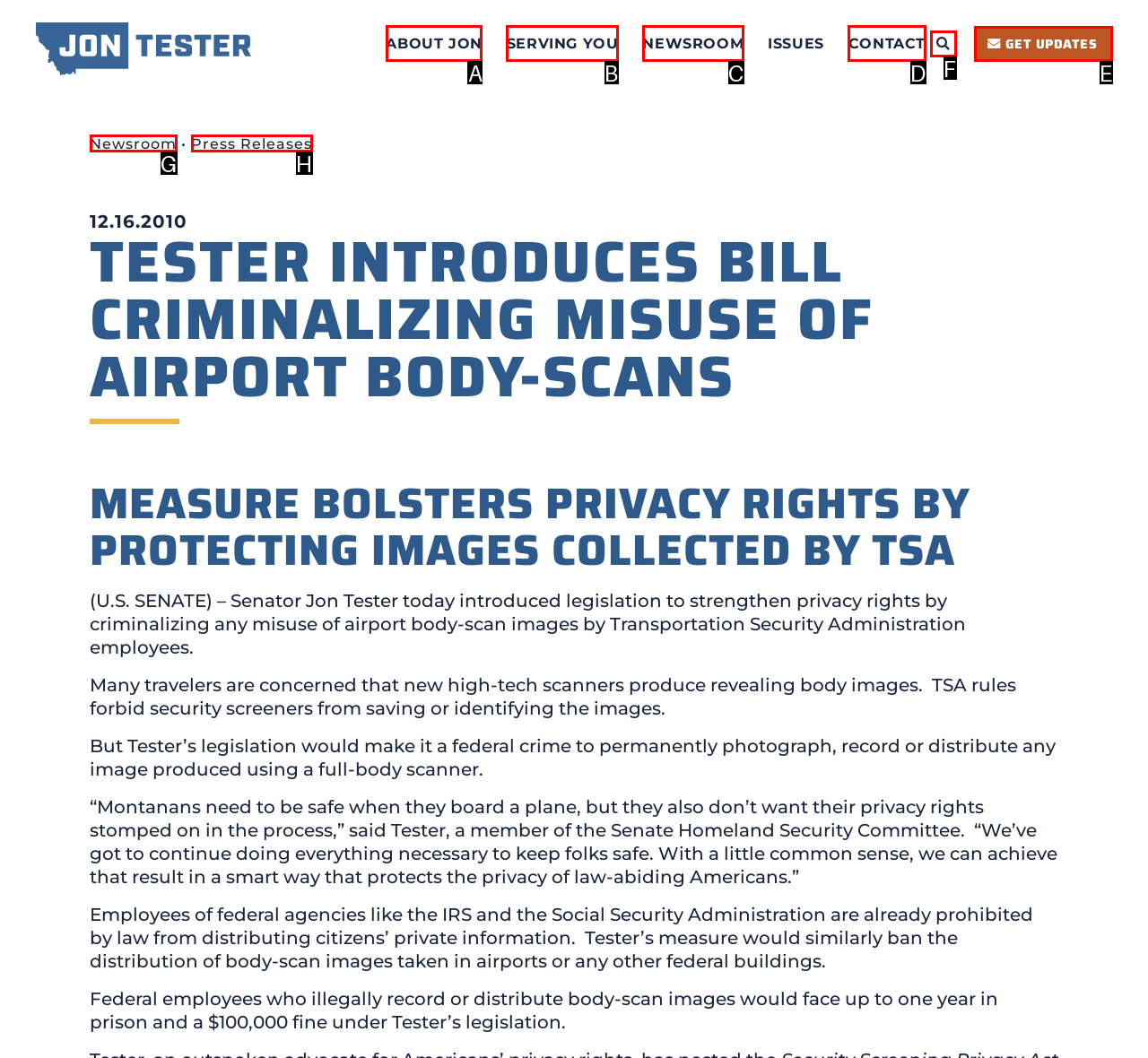Based on the provided element description: Search, identify the best matching HTML element. Respond with the corresponding letter from the options shown.

F